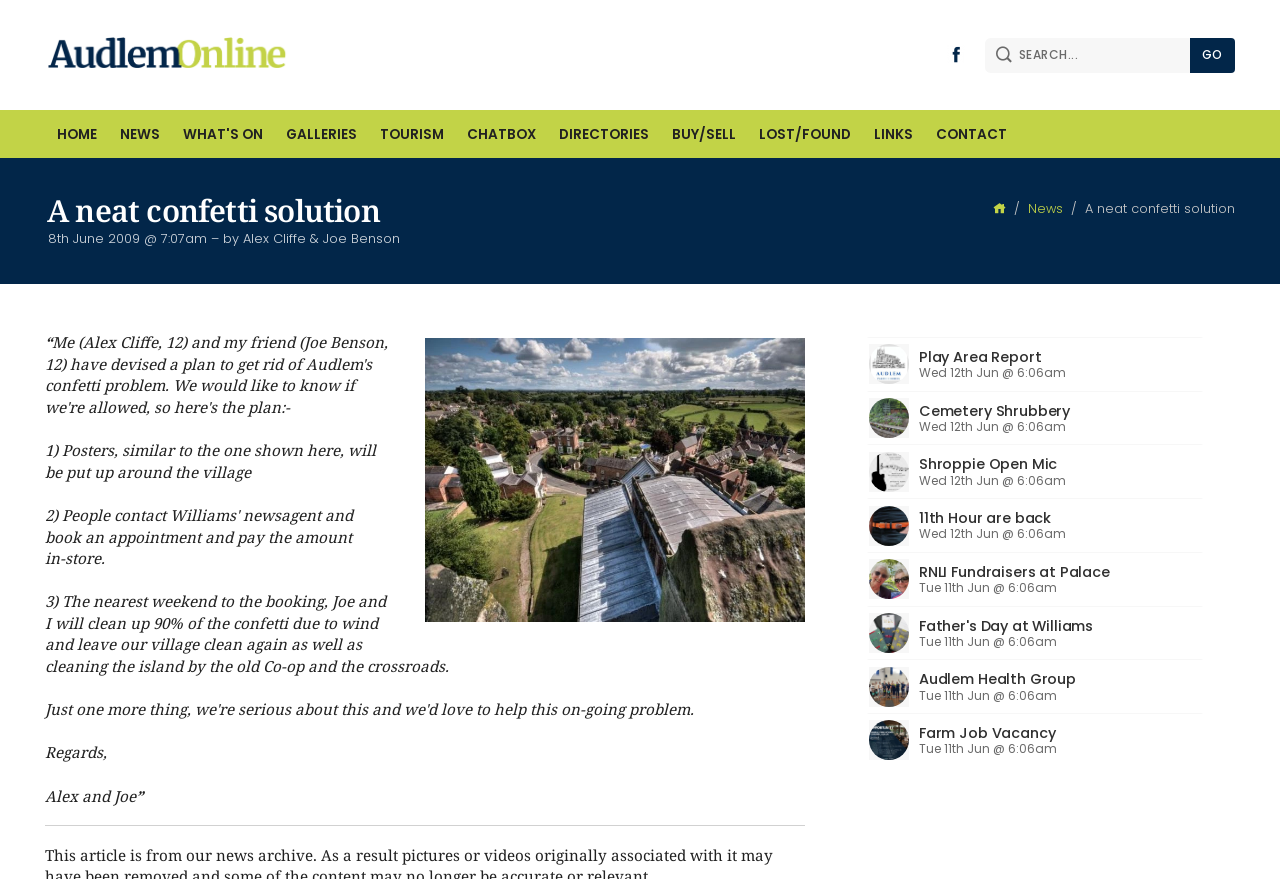Identify the bounding box coordinates of the region that needs to be clicked to carry out this instruction: "Go to the HOME page". Provide these coordinates as four float numbers ranging from 0 to 1, i.e., [left, top, right, bottom].

[0.035, 0.125, 0.084, 0.18]